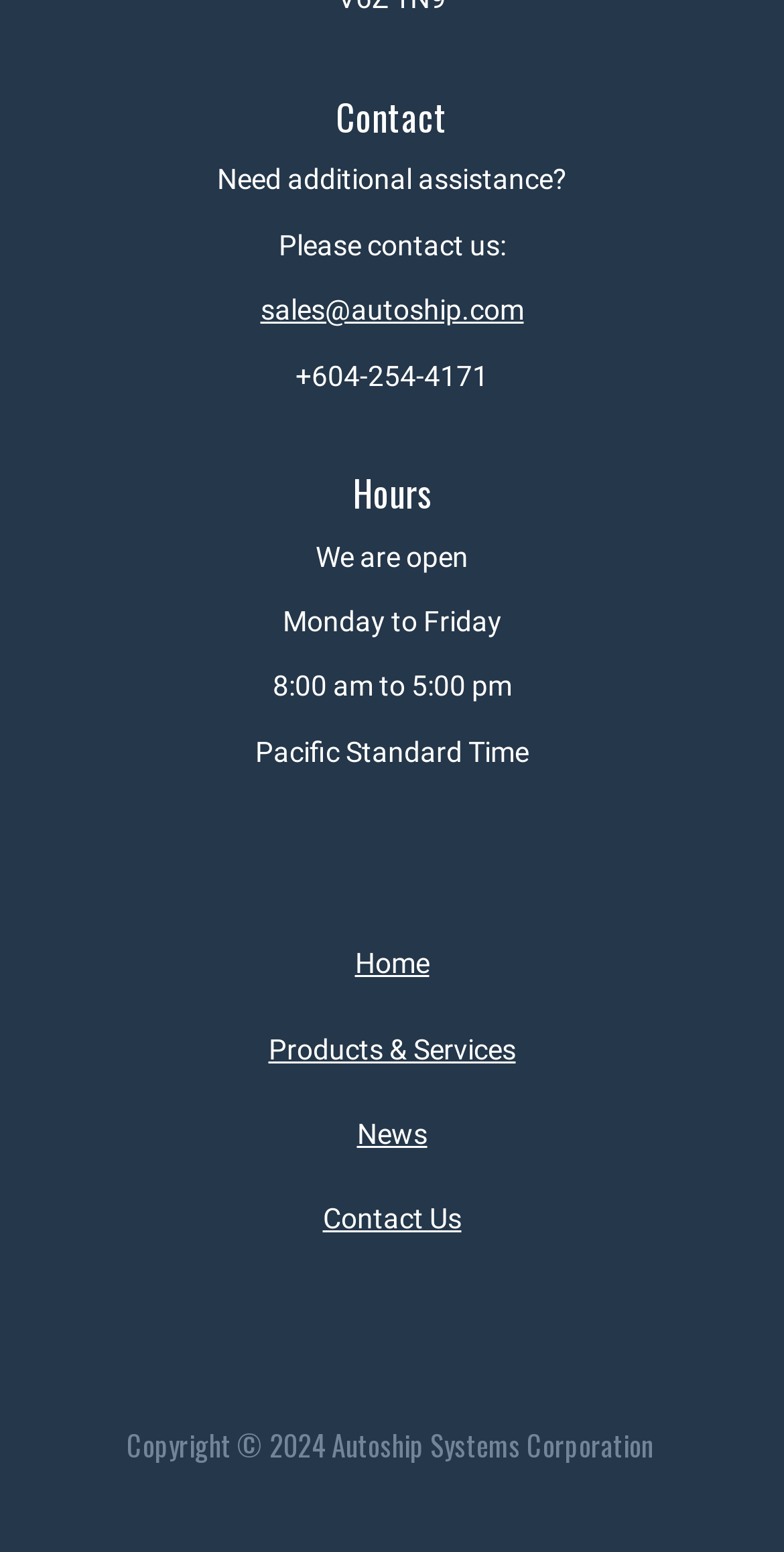What is the email address for additional assistance?
Answer the question in a detailed and comprehensive manner.

The email address can be found in the 'Contact' section, where it says 'Please contact us:' and provides the email address 'sales@autoship.com'.